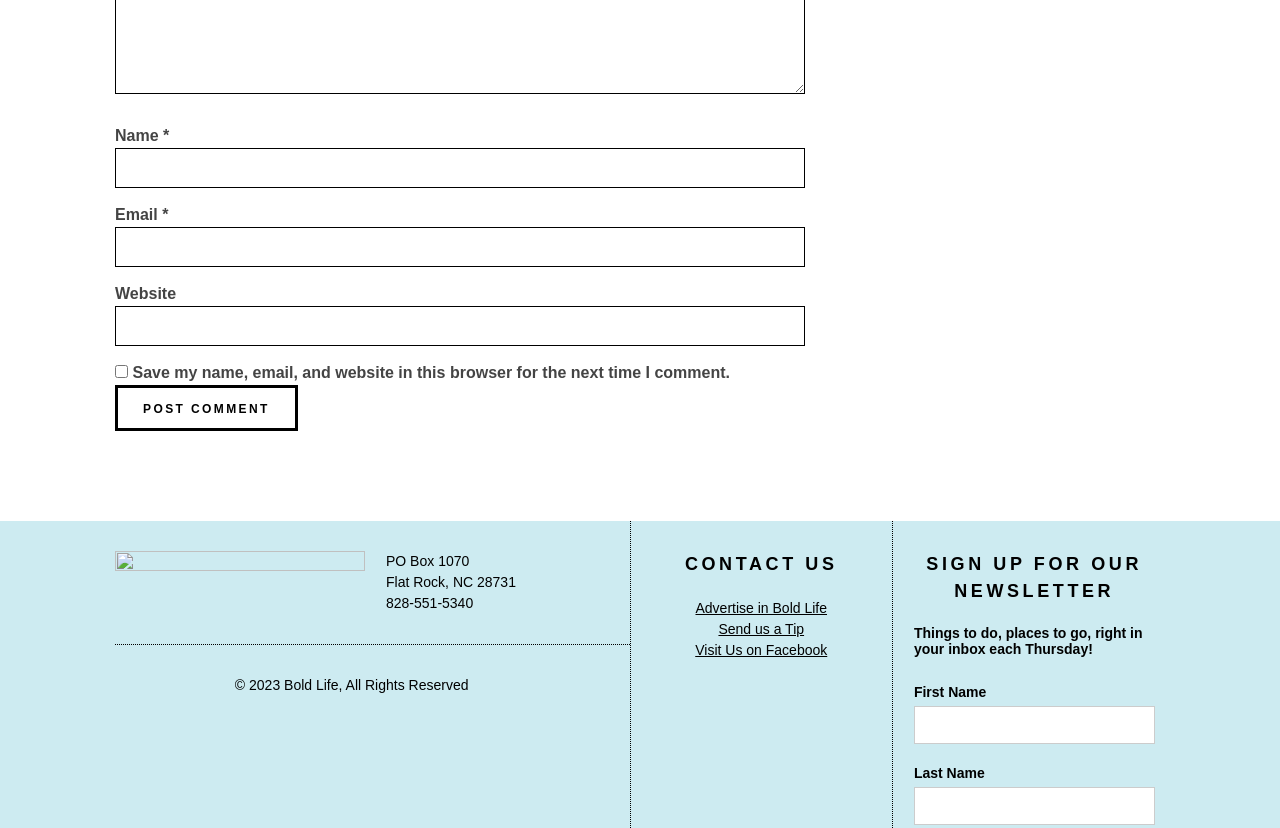Please determine the bounding box coordinates of the element's region to click for the following instruction: "Input your email".

[0.09, 0.274, 0.629, 0.323]